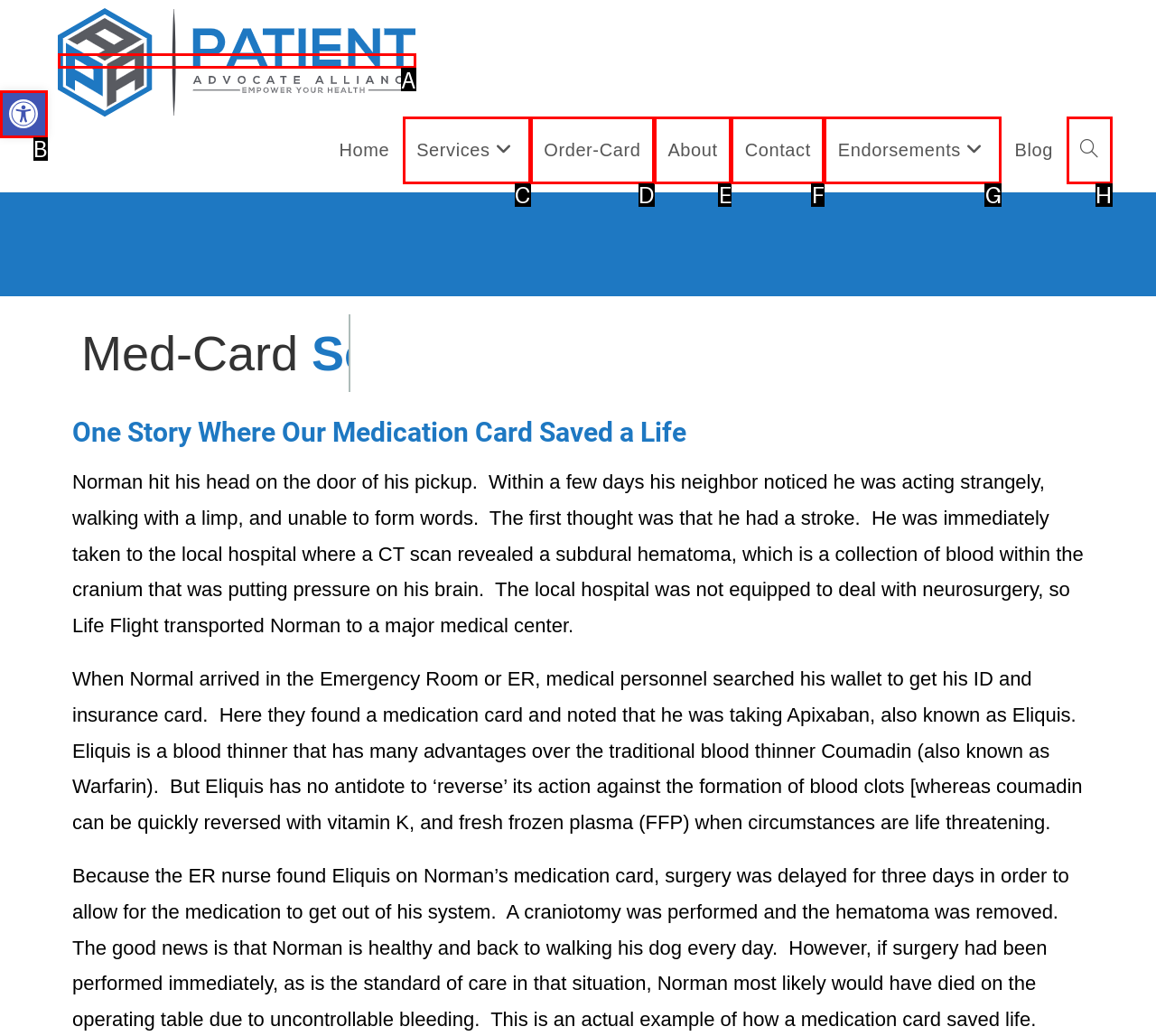Based on the element description: Toggle website search, choose the HTML element that matches best. Provide the letter of your selected option.

H